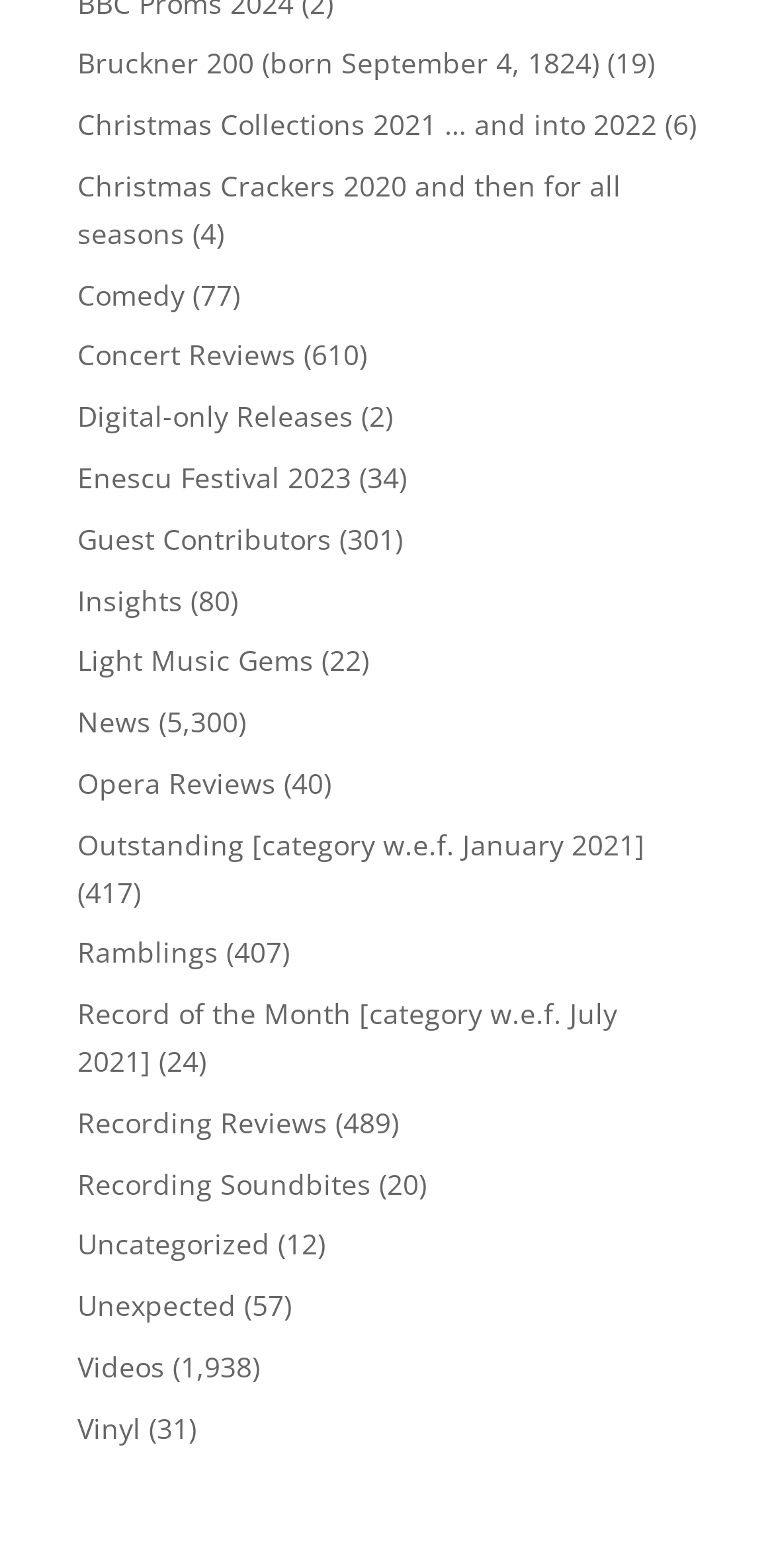What is the category with the most articles?
Using the image, provide a concise answer in one word or a short phrase.

News